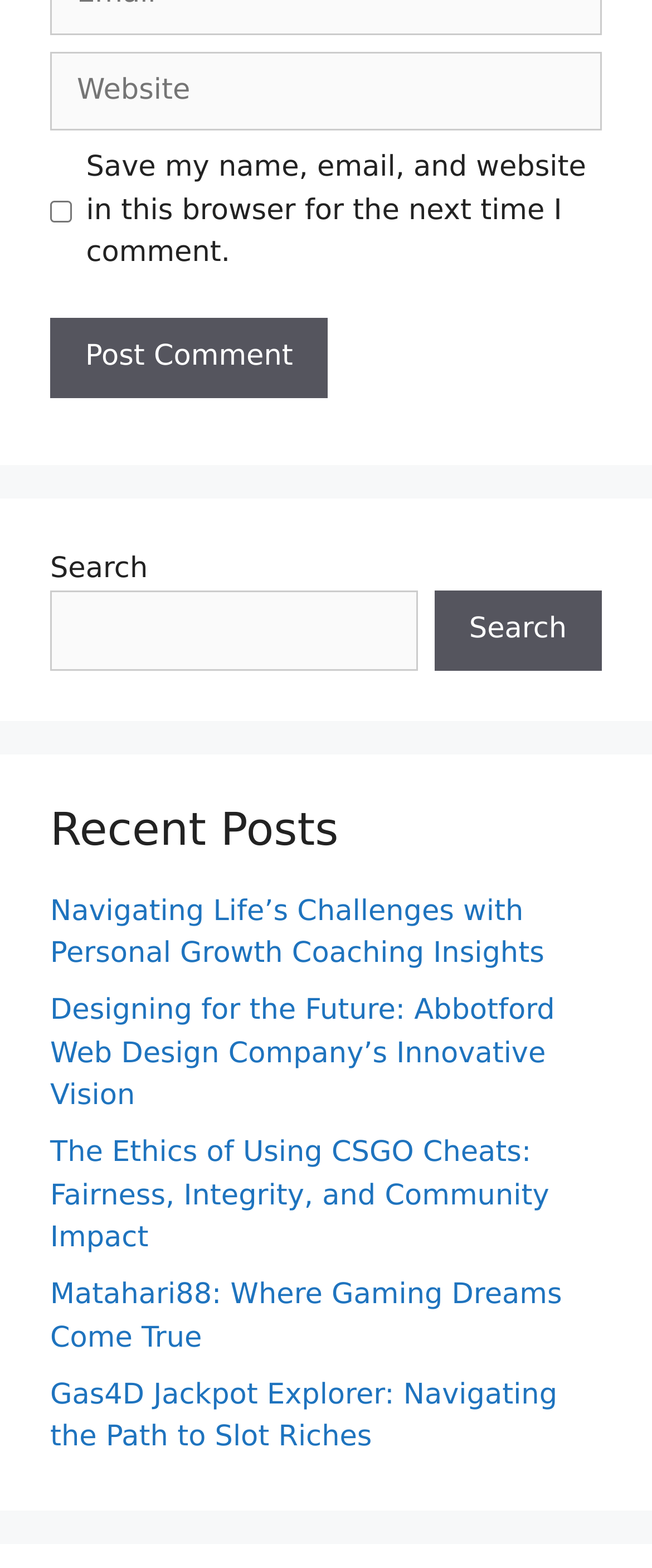Please respond in a single word or phrase: 
How many search buttons are there?

1